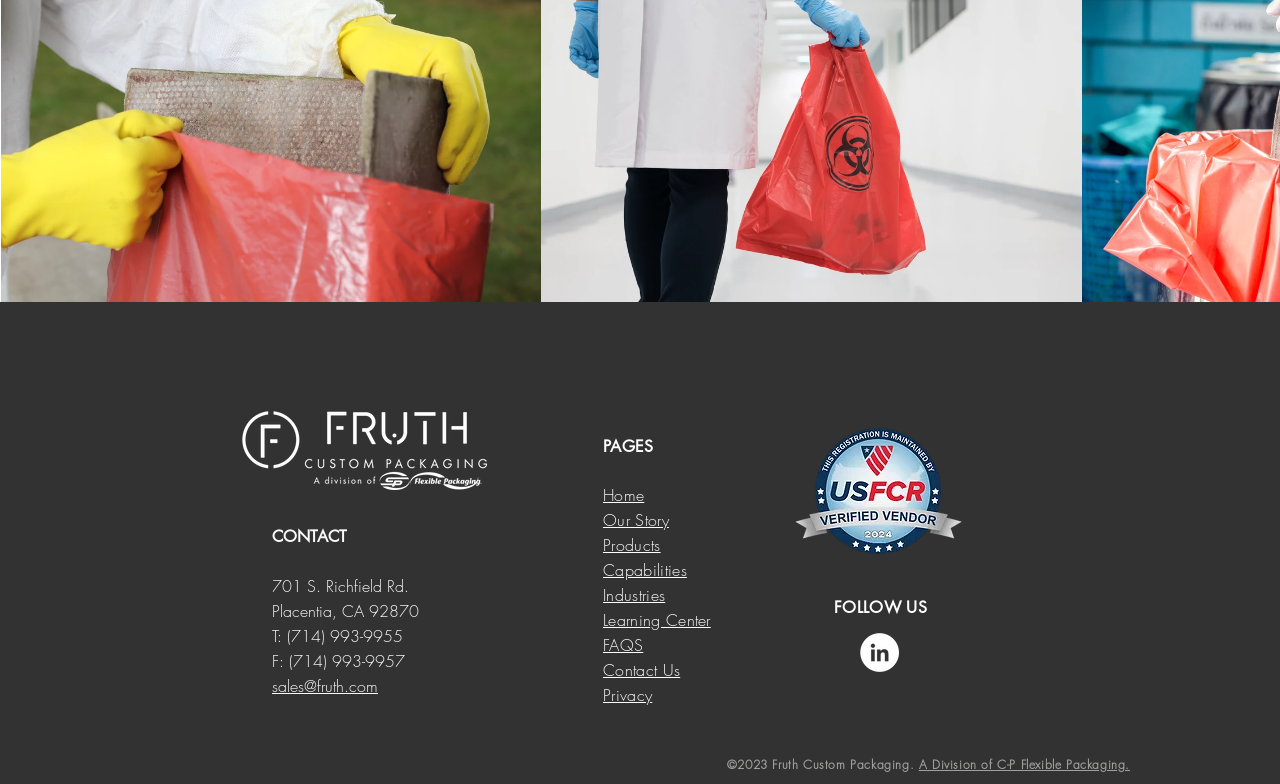What is the phone number of the company?
Using the image, respond with a single word or phrase.

(714) 993-9955